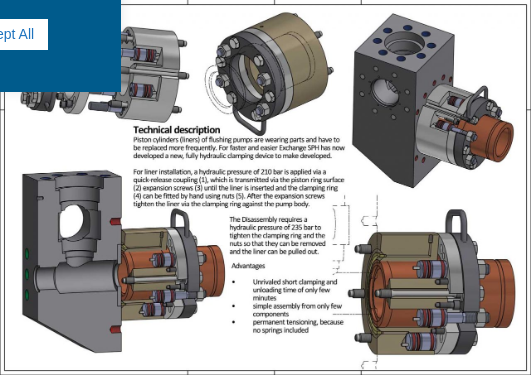What is the advantage of the system without springs?
Refer to the image and provide a one-word or short phrase answer.

More durable and fatigue-resistant